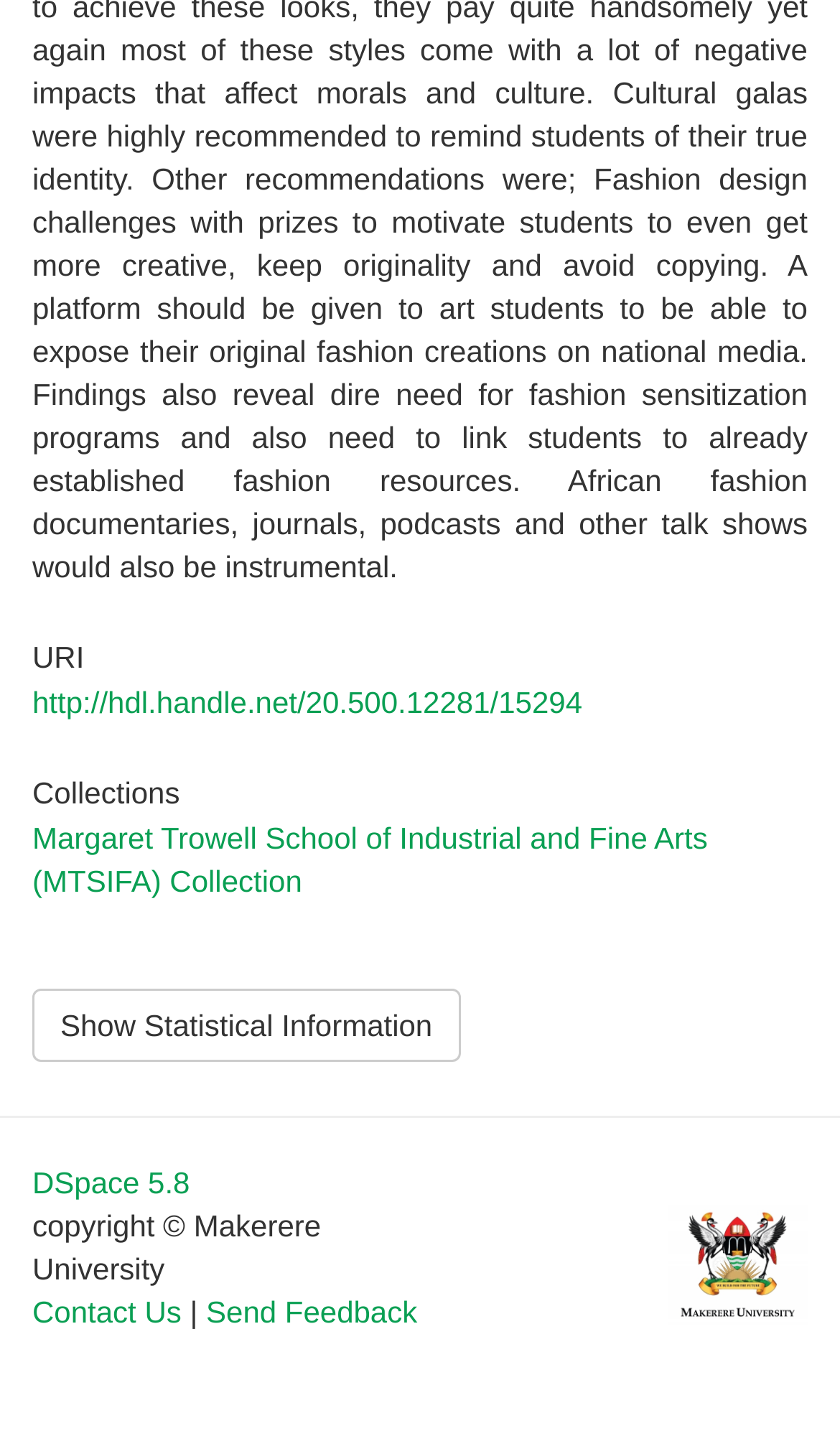Find the bounding box coordinates corresponding to the UI element with the description: "DSpace 5.8". The coordinates should be formatted as [left, top, right, bottom], with values as floats between 0 and 1.

[0.038, 0.809, 0.226, 0.833]